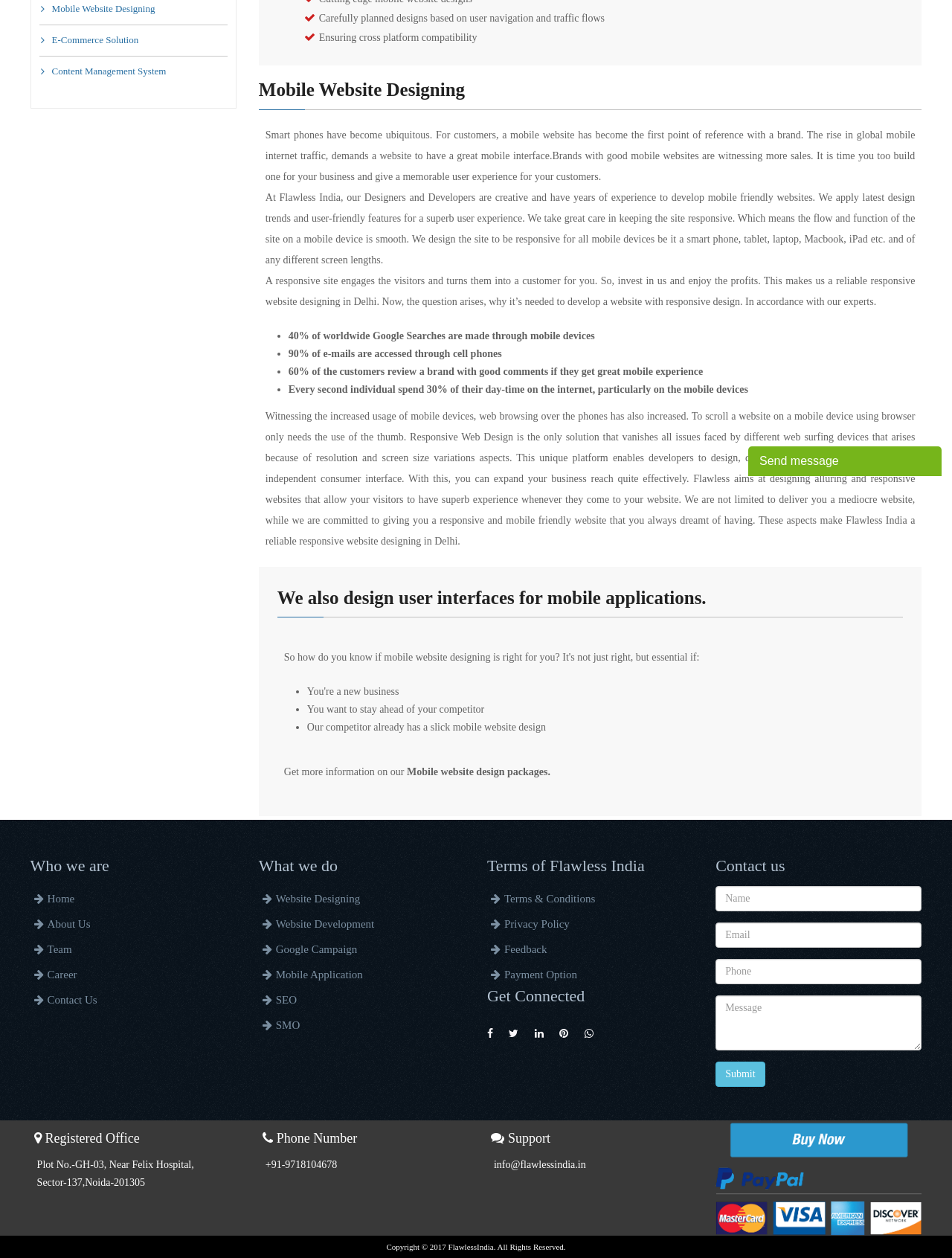Locate the bounding box for the described UI element: "WordPress". Ensure the coordinates are four float numbers between 0 and 1, formatted as [left, top, right, bottom].

None